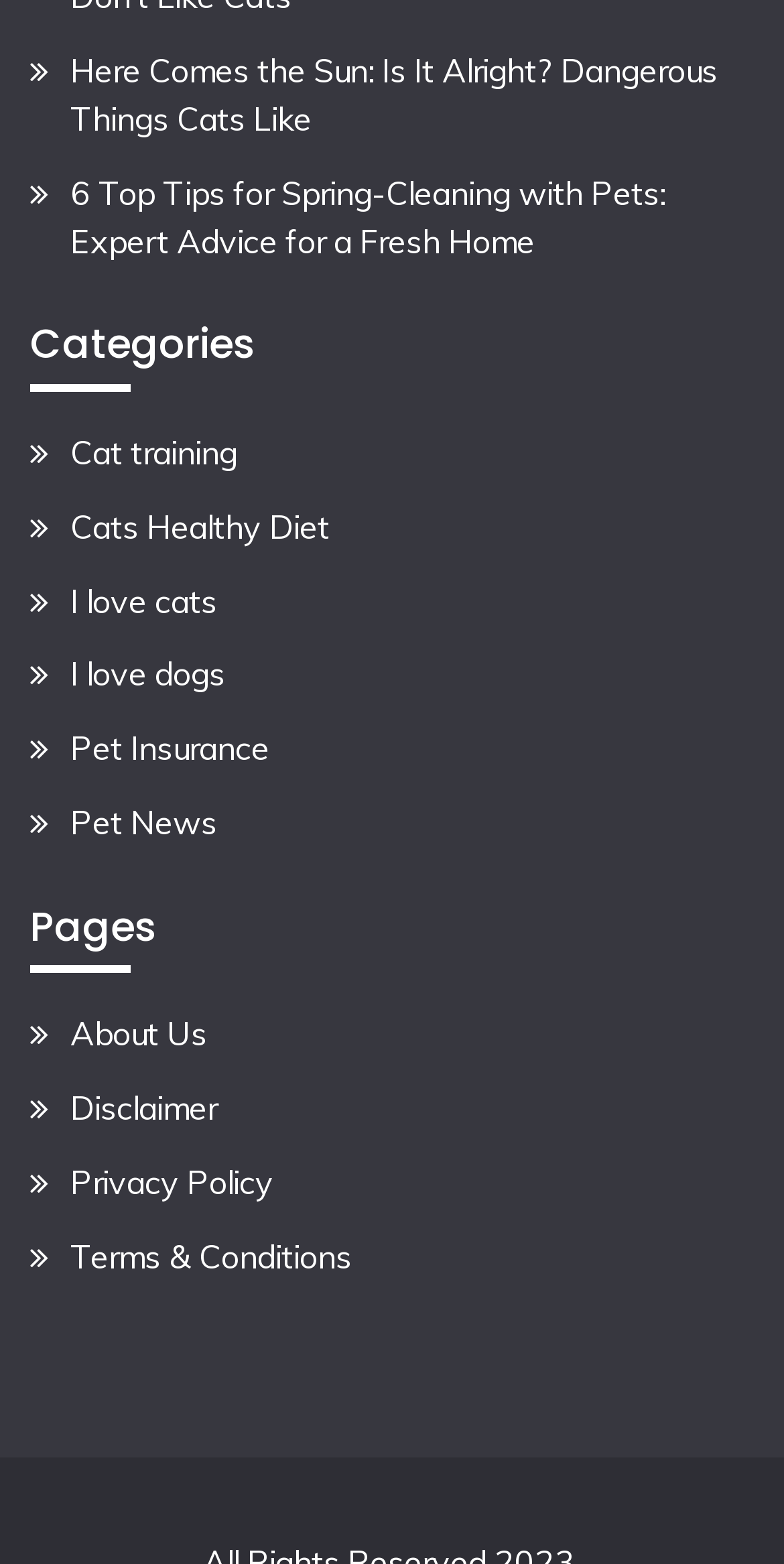Determine the bounding box coordinates of the clickable region to carry out the instruction: "check Utama Agrindo Mas".

None